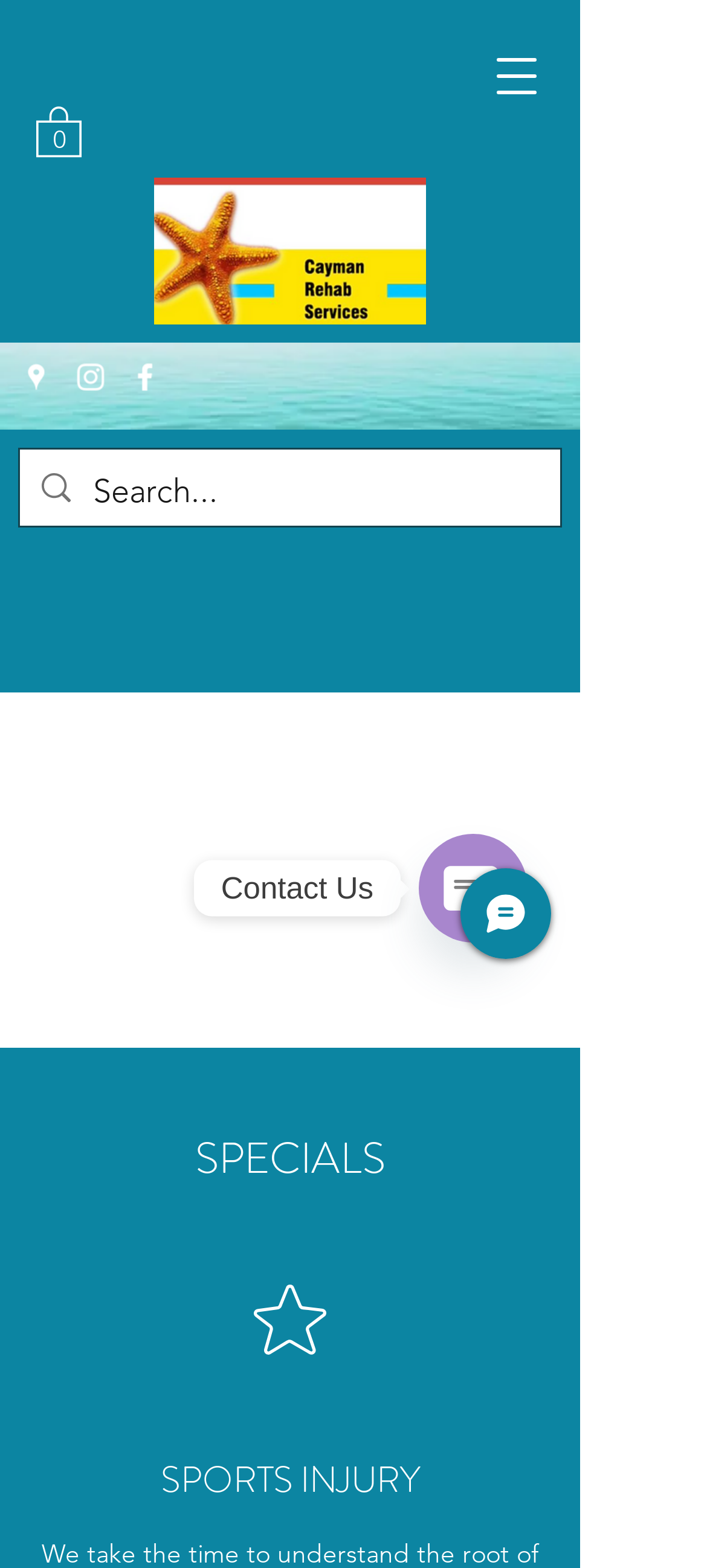What is the purpose of the button at the top right corner?
Using the image as a reference, answer with just one word or a short phrase.

Open navigation menu